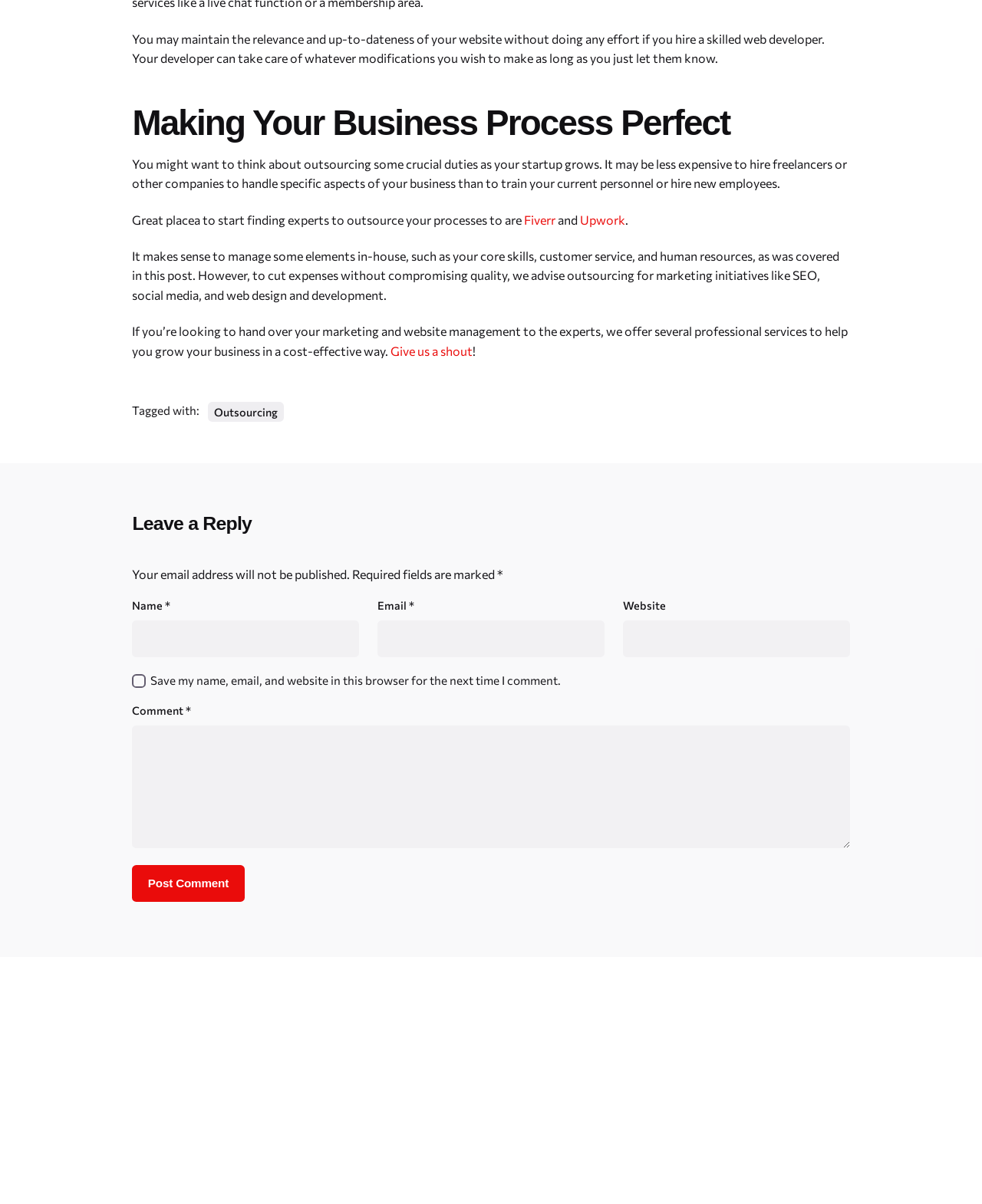What is the benefit of outsourcing marketing initiatives?
Respond to the question with a well-detailed and thorough answer.

According to the article, outsourcing marketing initiatives like SEO, social media, and web design and development can help businesses cut expenses without compromising quality. This suggests that outsourcing these tasks can be a cost-effective way to achieve marketing goals without sacrificing quality.